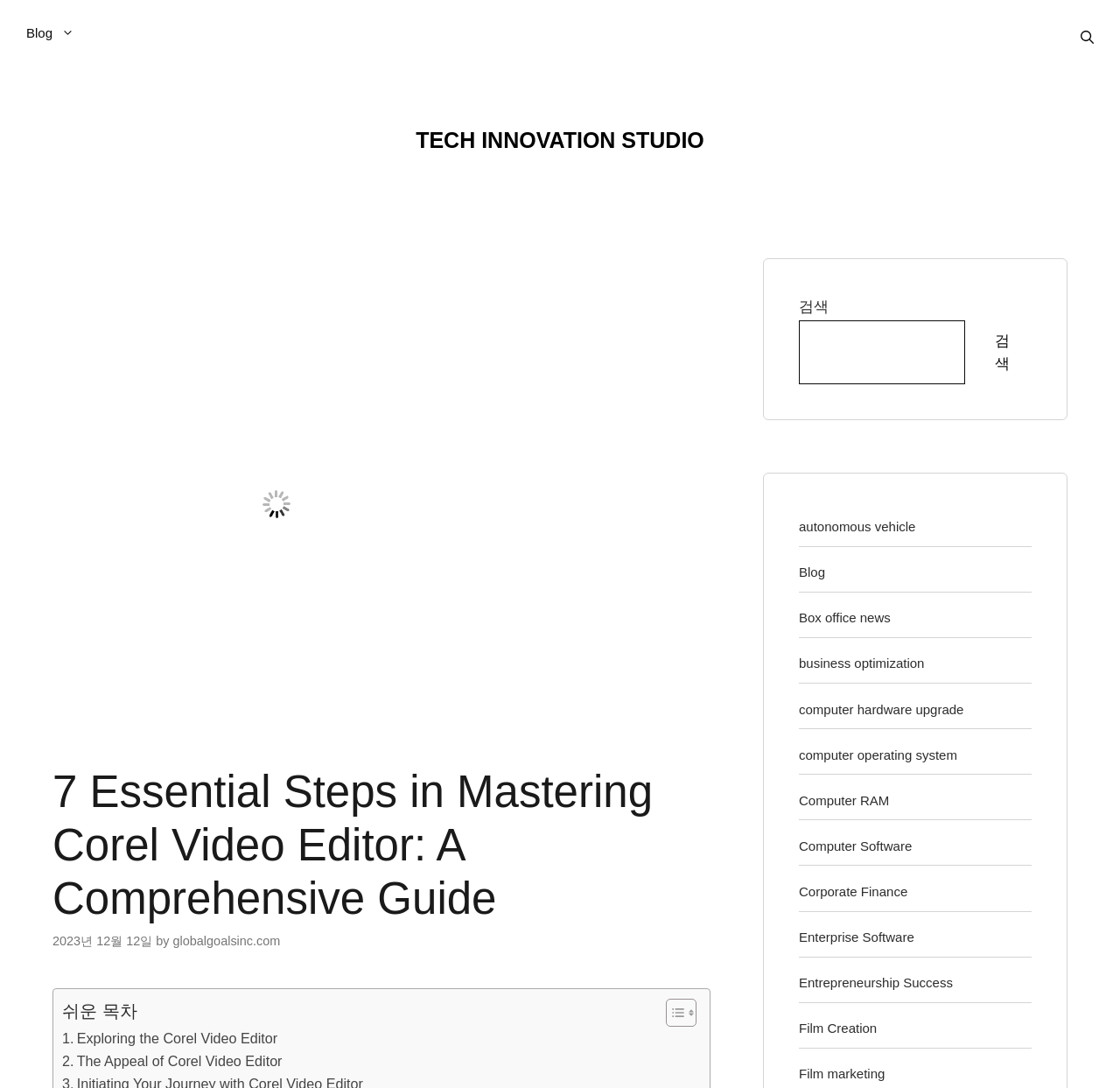Provide a comprehensive description of the webpage.

The webpage is a comprehensive guide to mastering Corel Video Editor, with a focus on 7 essential steps. At the top, there is a navigation bar with links to "Blog" and "Open Search Bar". Below the navigation bar, there is a banner with a link to "TECH INNOVATION STUDIO" and an image related to video editing.

The main content area is divided into sections, with a heading that matches the title of the webpage. Below the heading, there is a time stamp indicating the publication date, followed by the author's name and a link to their website. 

The content is organized into a table of contents, with links to different sections such as "Exploring the Corel Video Editor" and "The Appeal of Corel Video Editor". There is also a toggle button to show or hide the table of contents.

On the right side of the page, there is a complementary section with a search bar and several links to related topics, including autonomous vehicles, business optimization, computer hardware, and film creation.